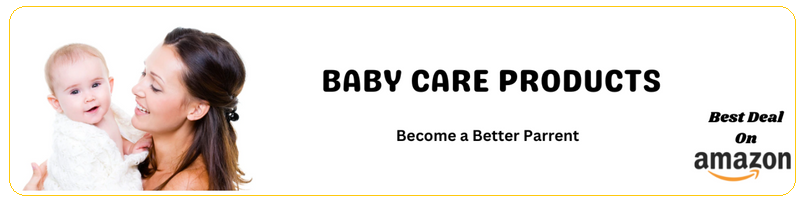Give a thorough and detailed caption for the image.

The image features a warm and inviting scene of a mother holding her baby, emphasizing the importance of baby care. The mother, smiling and looking lovingly at her child, is wrapped in a cozy environment, suggesting tenderness and nurturing. Overlaying this image are bold text elements that highlight "BABY CARE PRODUCTS," capturing the essence of parental responsibilities. The subtitle, "Become a Better Parent," invites readers to explore resources for improving their parenting skills. Additionally, a promotional tag for "Best Deal On Amazon" suggests that these products are available for purchase, making it a practical advertisement for parents looking for quality baby care solutions.